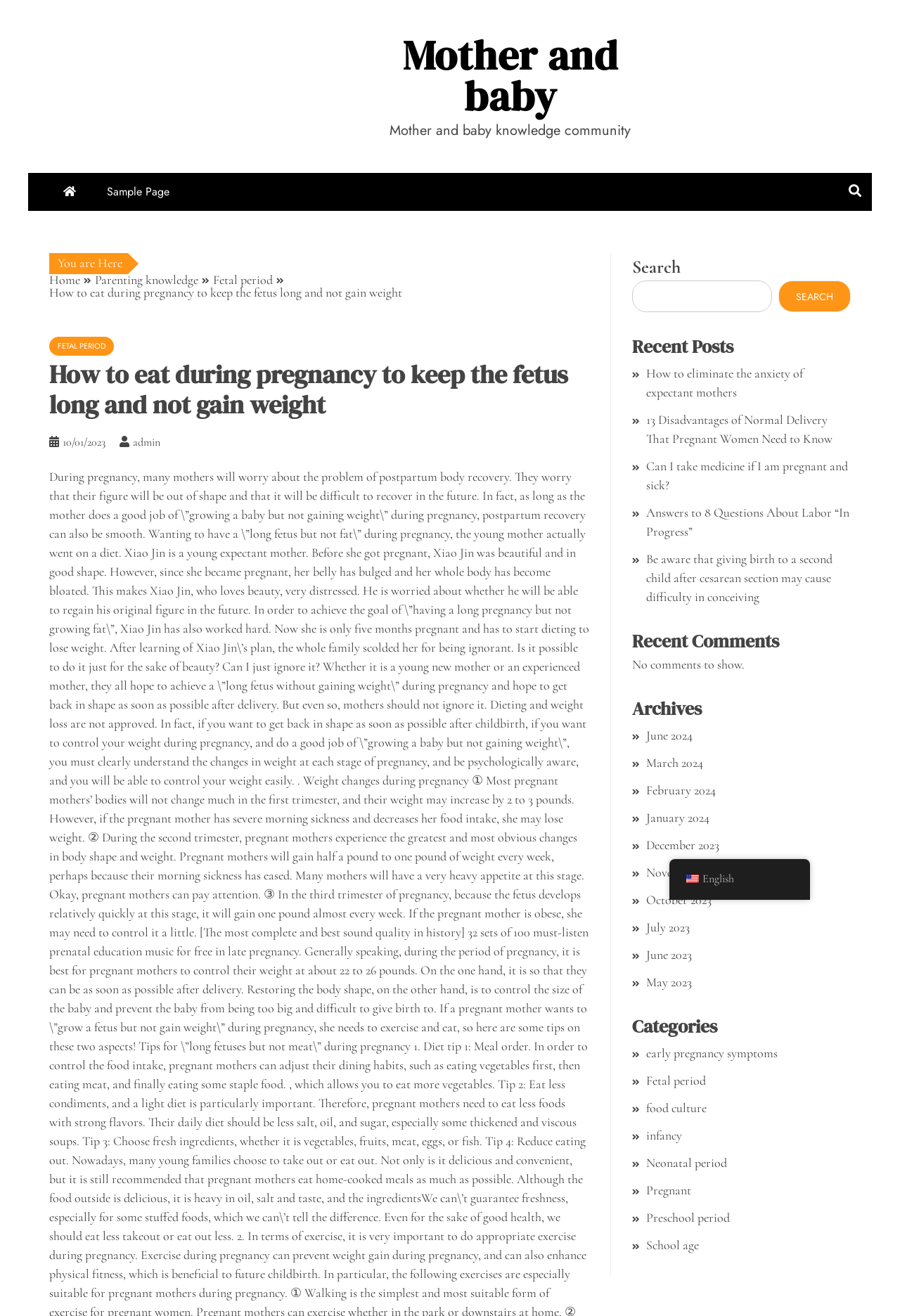Respond to the question below with a concise word or phrase:
What is the purpose of the search box?

To search the website